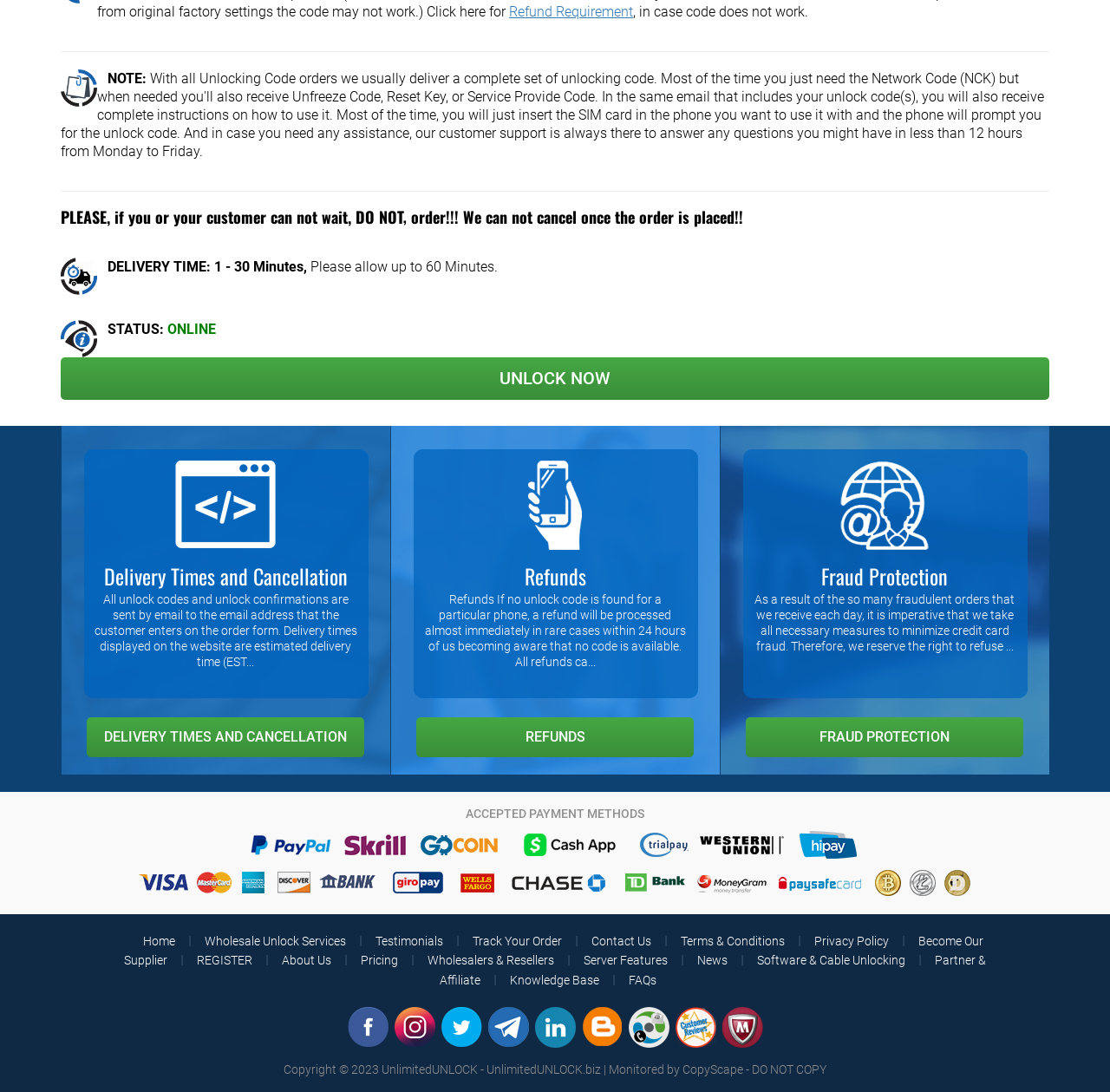What is the status of the service?
From the image, respond using a single word or phrase.

ONLINE